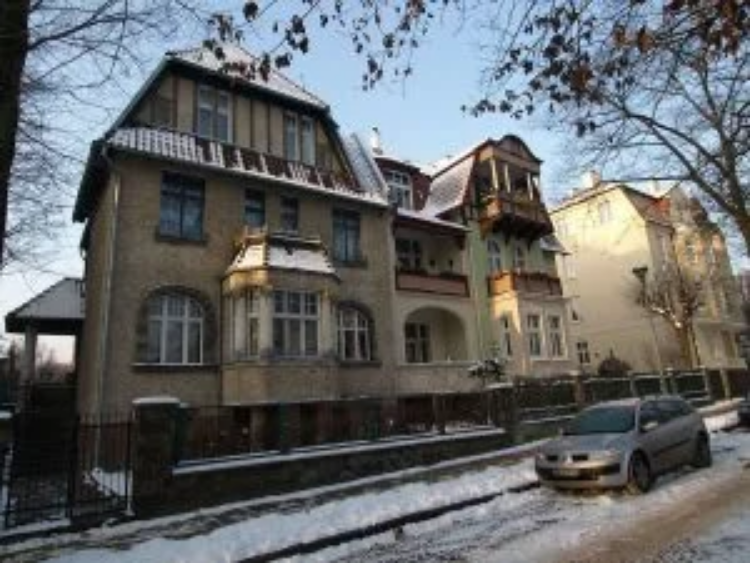Carefully examine the image and provide an in-depth answer to the question: What is the architectural style of the main house?

The main house is characterized by its large bay window and intricately detailed facade, hinting at the historical significance of the area, suggesting that the architectural style of the main house is historical.